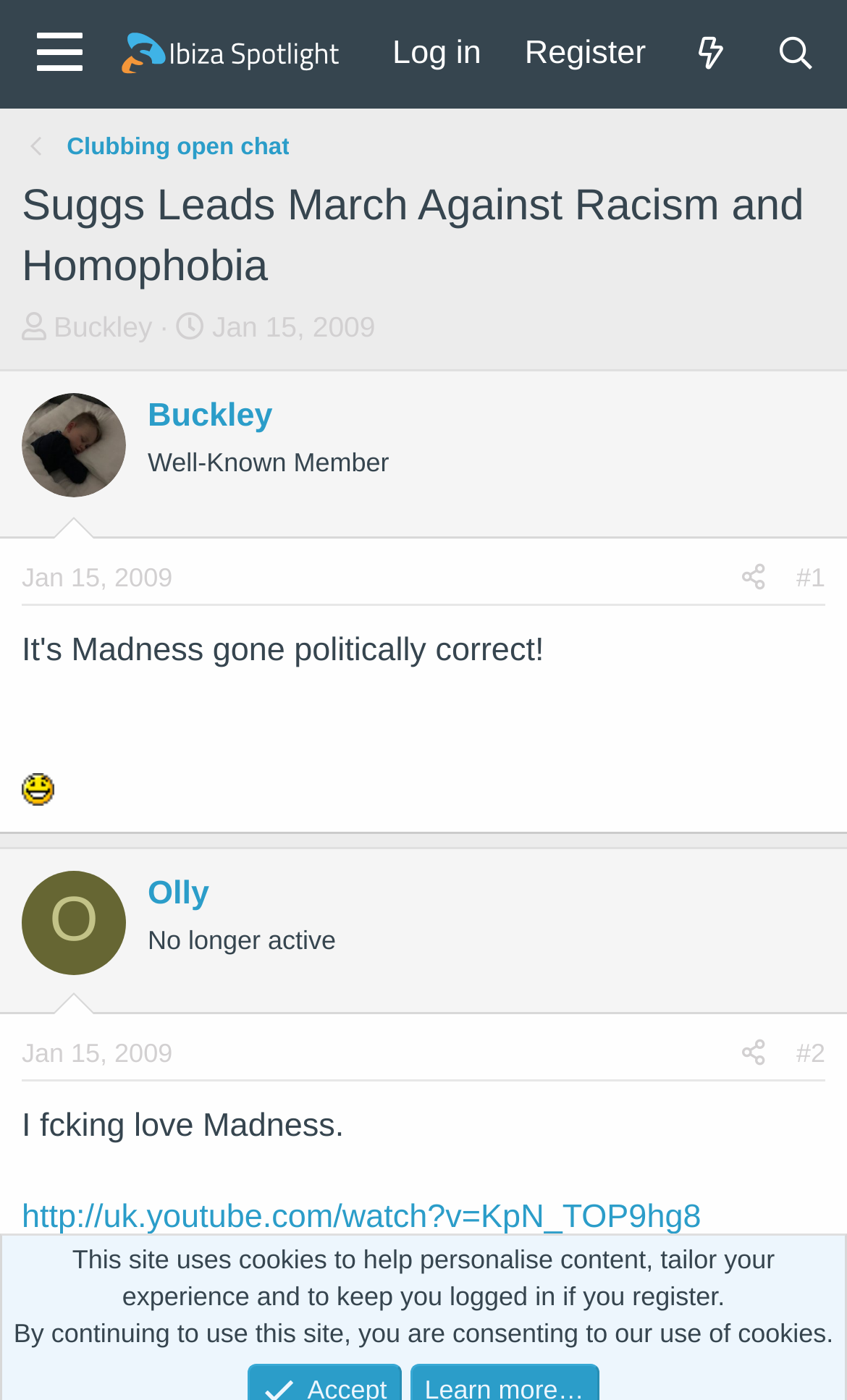What is the content of the second post?
Use the screenshot to answer the question with a single word or phrase.

I fcking love Madness.